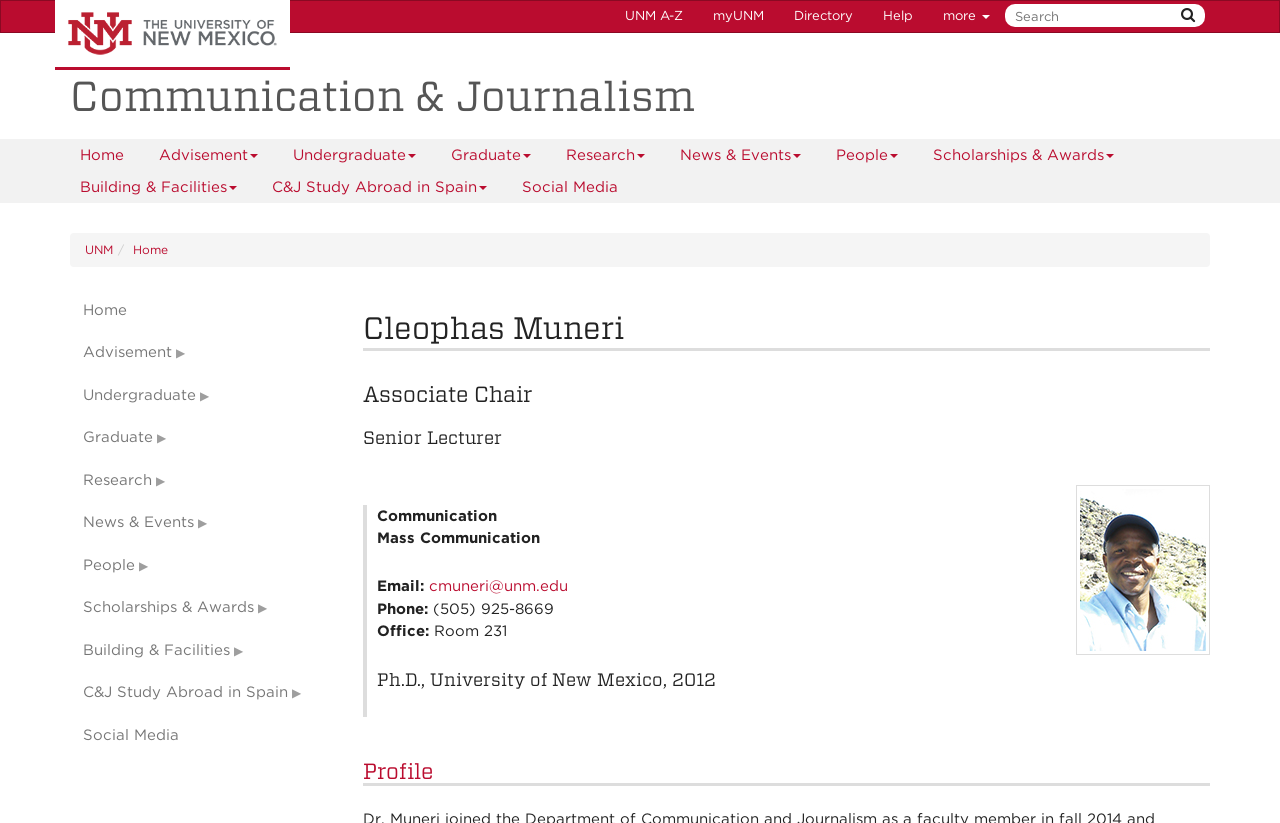Locate the UI element described by Social Media in the provided webpage screenshot. Return the bounding box coordinates in the format (top-left x, top-left y, bottom-right x, bottom-right y), ensuring all values are between 0 and 1.

[0.4, 0.207, 0.491, 0.246]